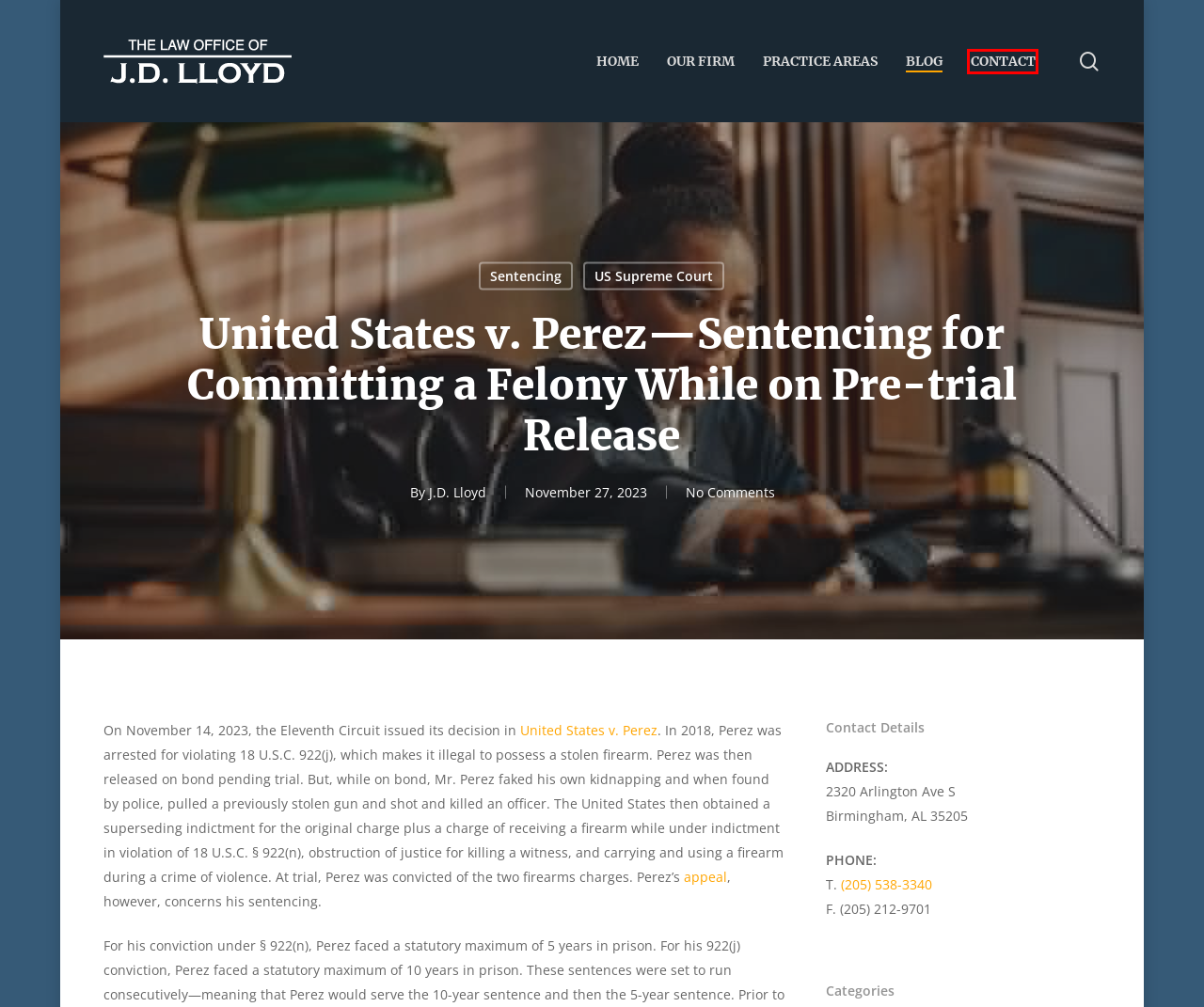A screenshot of a webpage is provided, featuring a red bounding box around a specific UI element. Identify the webpage description that most accurately reflects the new webpage after interacting with the selected element. Here are the candidates:
A. Habeas Corpus Lawyer in Alabama | The Law Offices of J.D. Lloyd
B. Rule 32 Petition Alabama | The Law Offices of J.D. Lloyd
C. Alabama Criminal Appeals | The Law Offices of J.D. Lloyd
D. Criminal Appeals Lawyers in Alabama | The Law Offices of J.D. Lloyd
E. Contact Alabama Appeal Lawyers, The Law Offices of J.D. Lloyd
F. Federal Appeals Lawyer | The Law Offices of J.D. Lloyd
G. Appeals Attorney in Alabama | The Law Offices of J.D. Lloyd
H. Sentencing - The Law Office of J.D. Lloyd, LLC

E